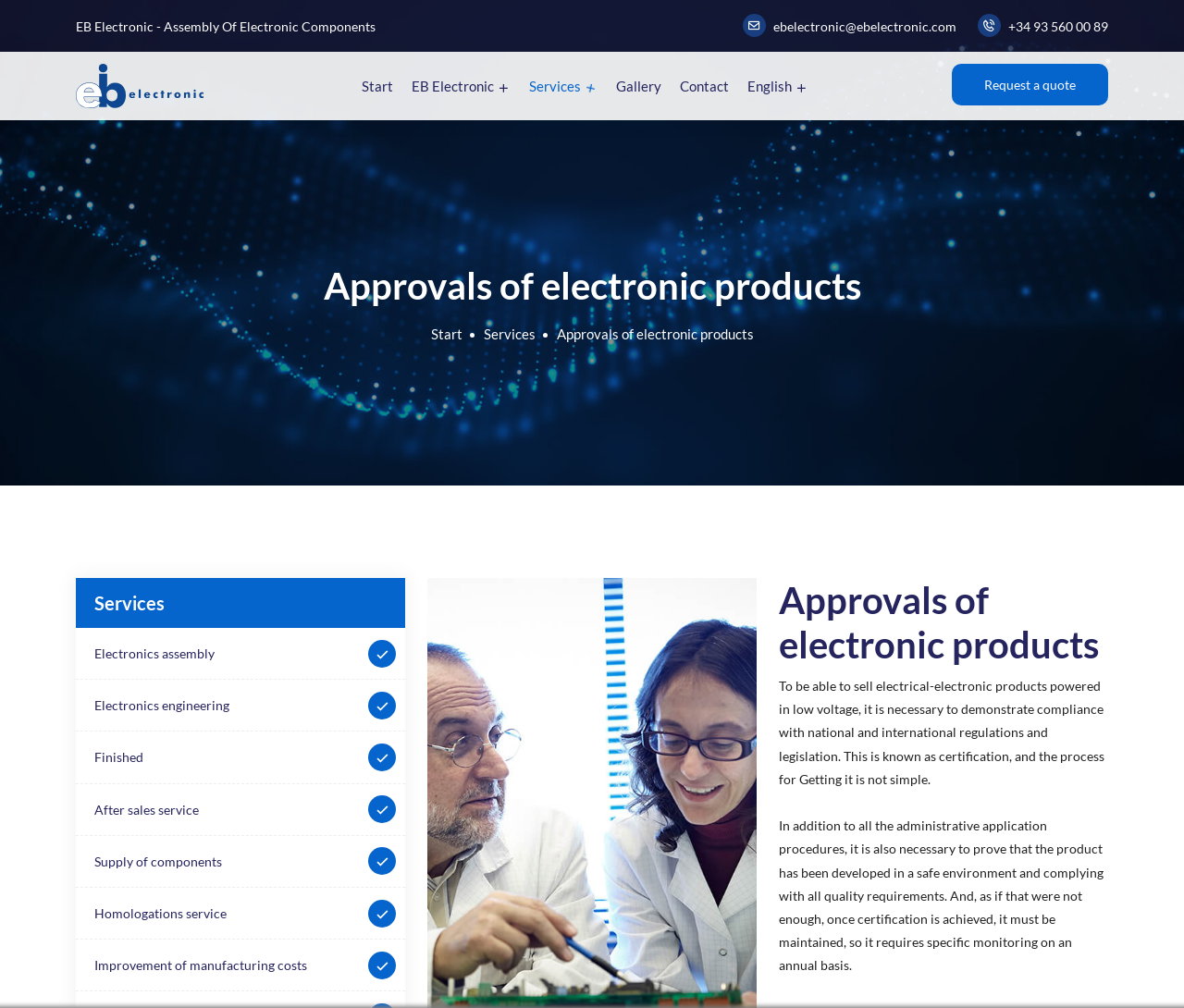What is necessary to prove for certification?
Refer to the image and answer the question using a single word or phrase.

Safe environment and quality requirements